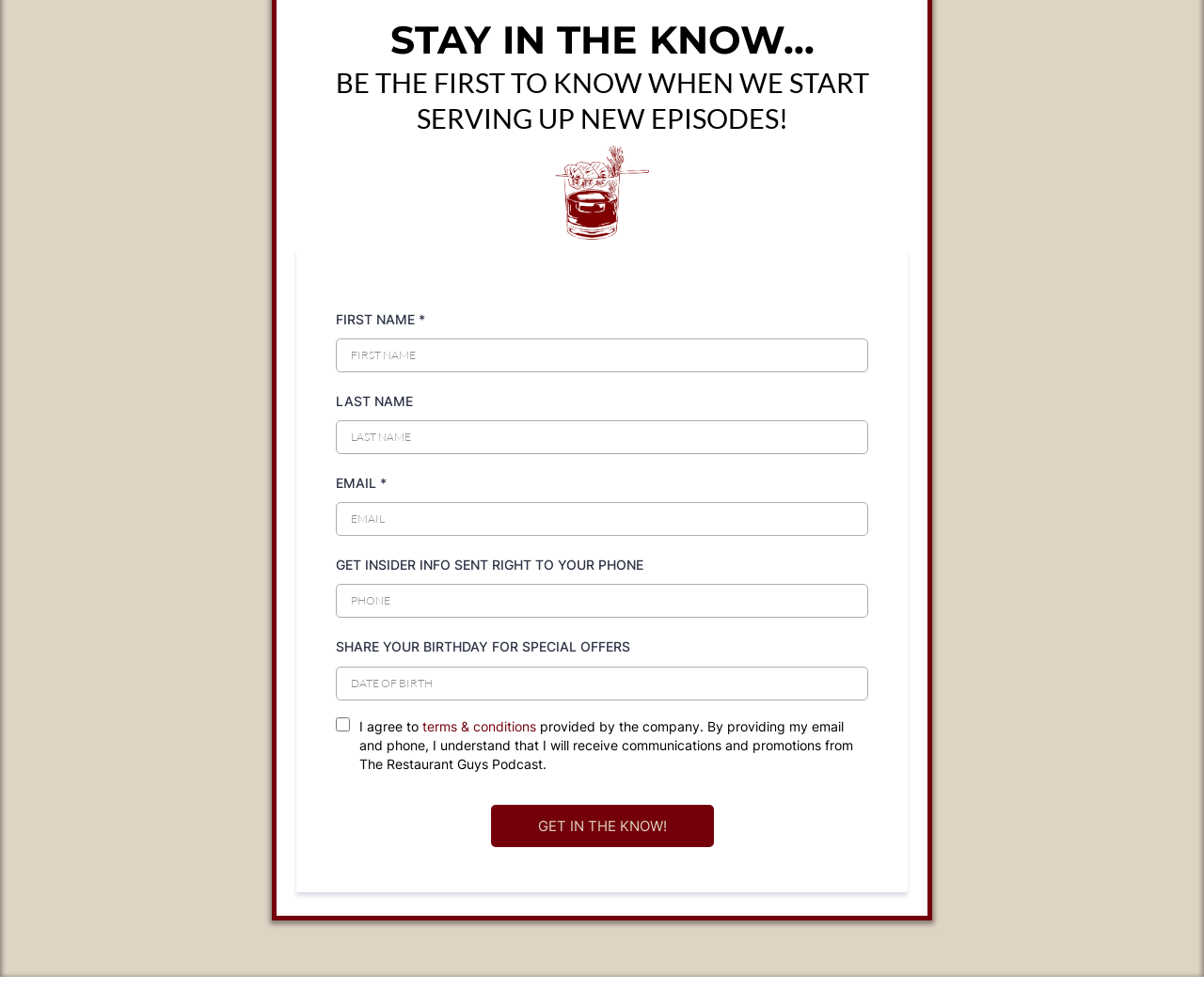Determine the bounding box coordinates for the UI element matching this description: "terms & conditions".

[0.351, 0.714, 0.445, 0.73]